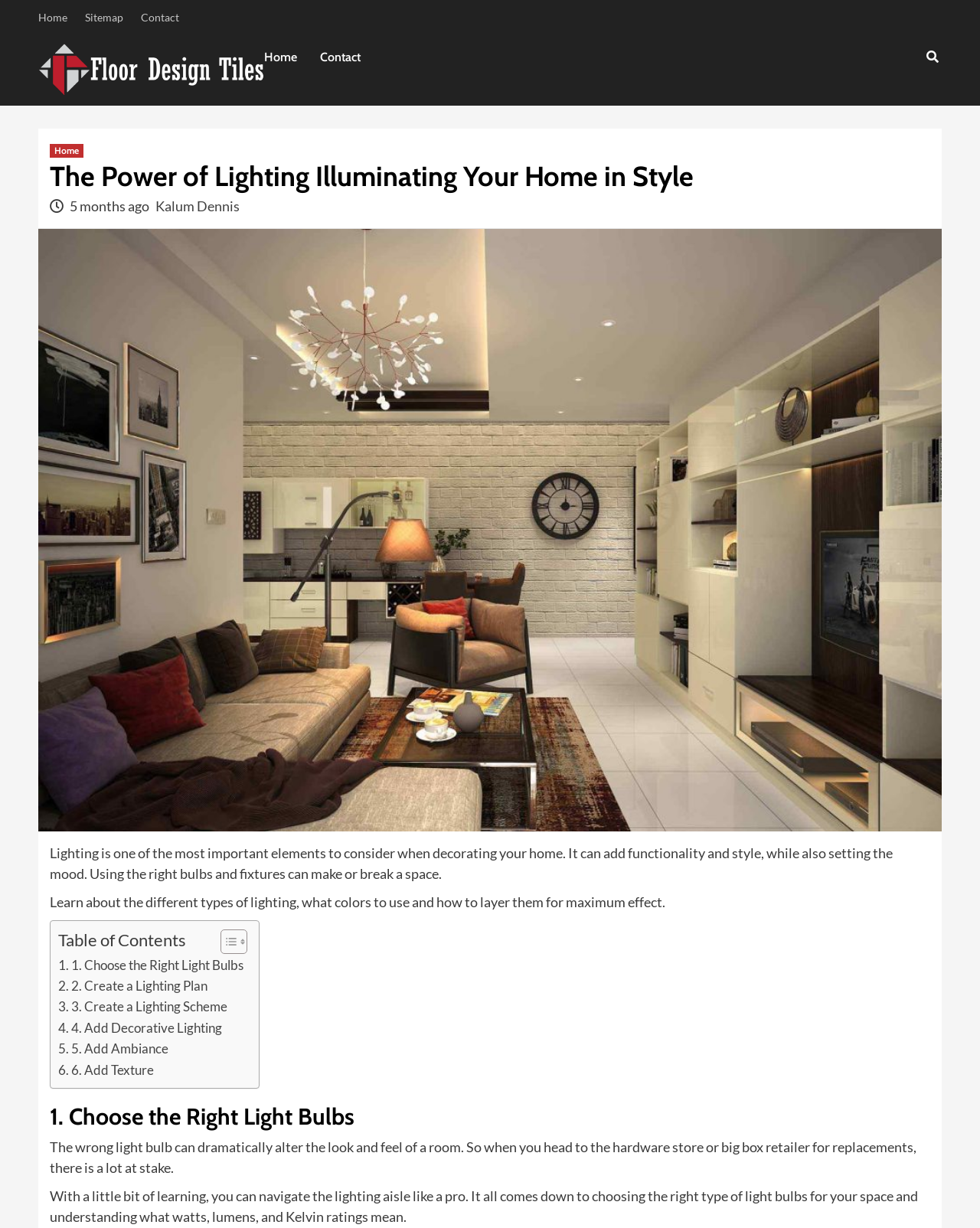Identify the coordinates of the bounding box for the element that must be clicked to accomplish the instruction: "Click on the 'Floor Design Tiles' link".

[0.039, 0.034, 0.27, 0.08]